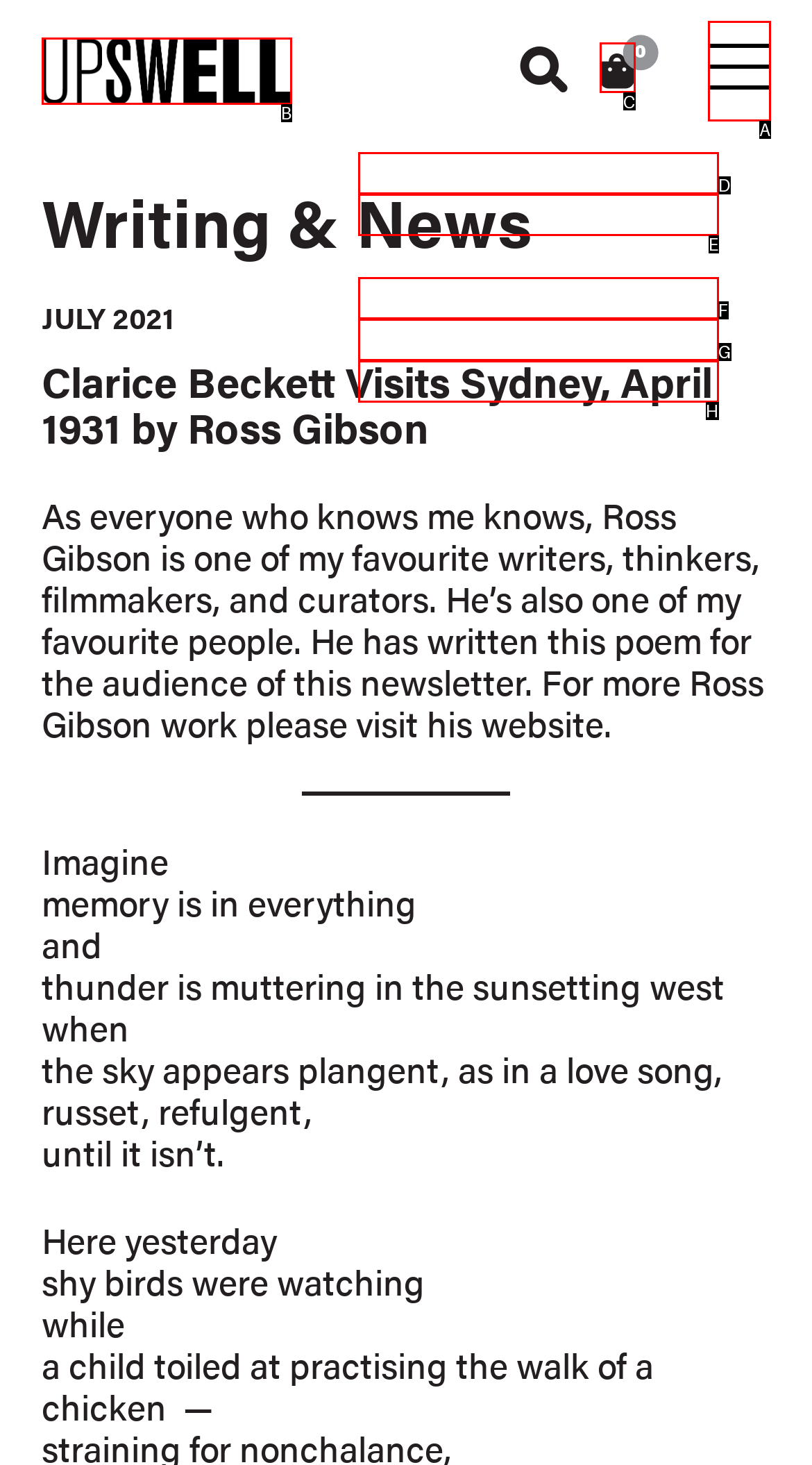Choose the letter that best represents the description: parent_node: Upswell aria-label="Menu". Provide the letter as your response.

A